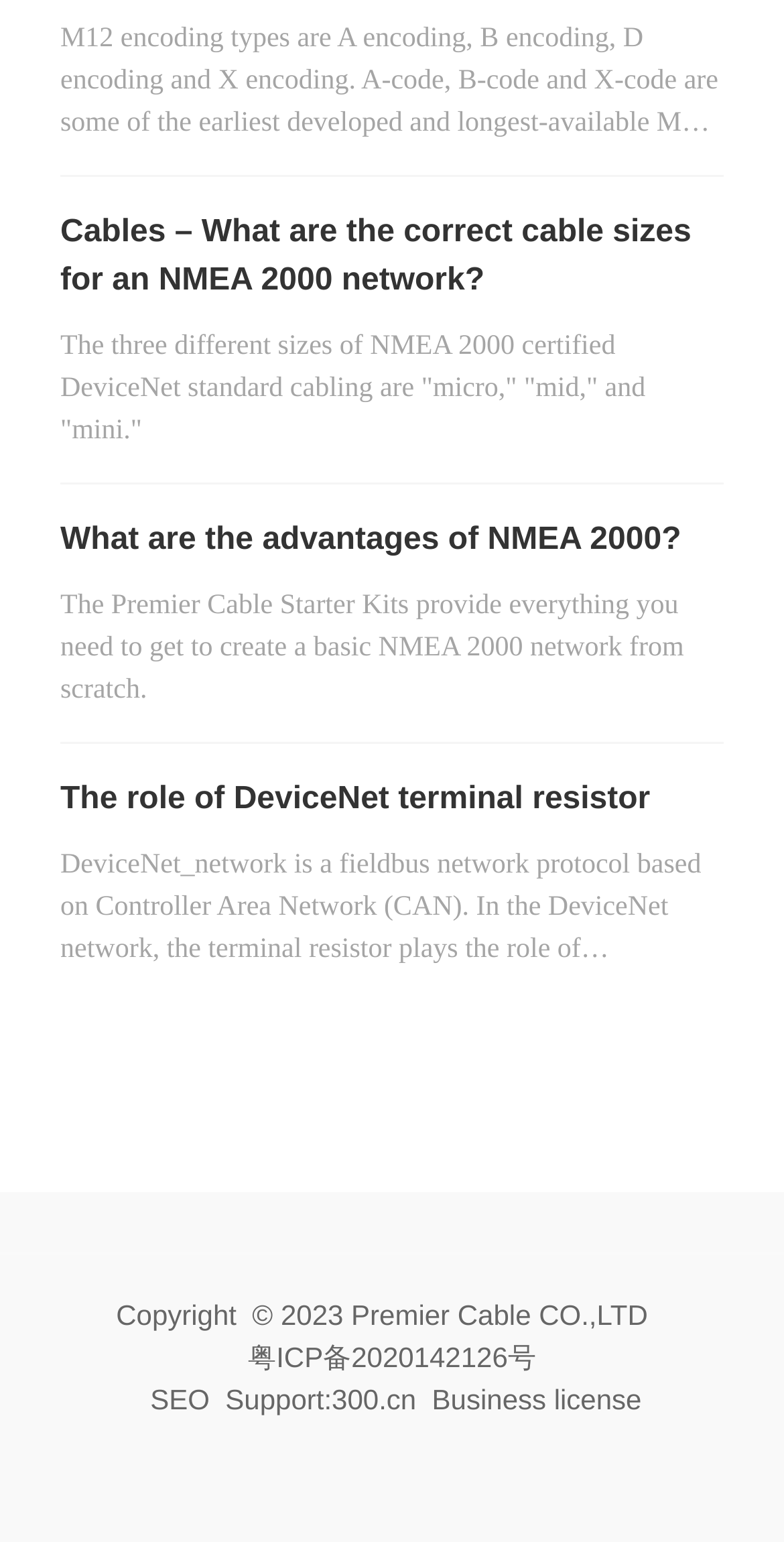Provide the bounding box coordinates for the specified HTML element described in this description: "Business license". The coordinates should be four float numbers ranging from 0 to 1, in the format [left, top, right, bottom].

[0.551, 0.897, 0.818, 0.918]